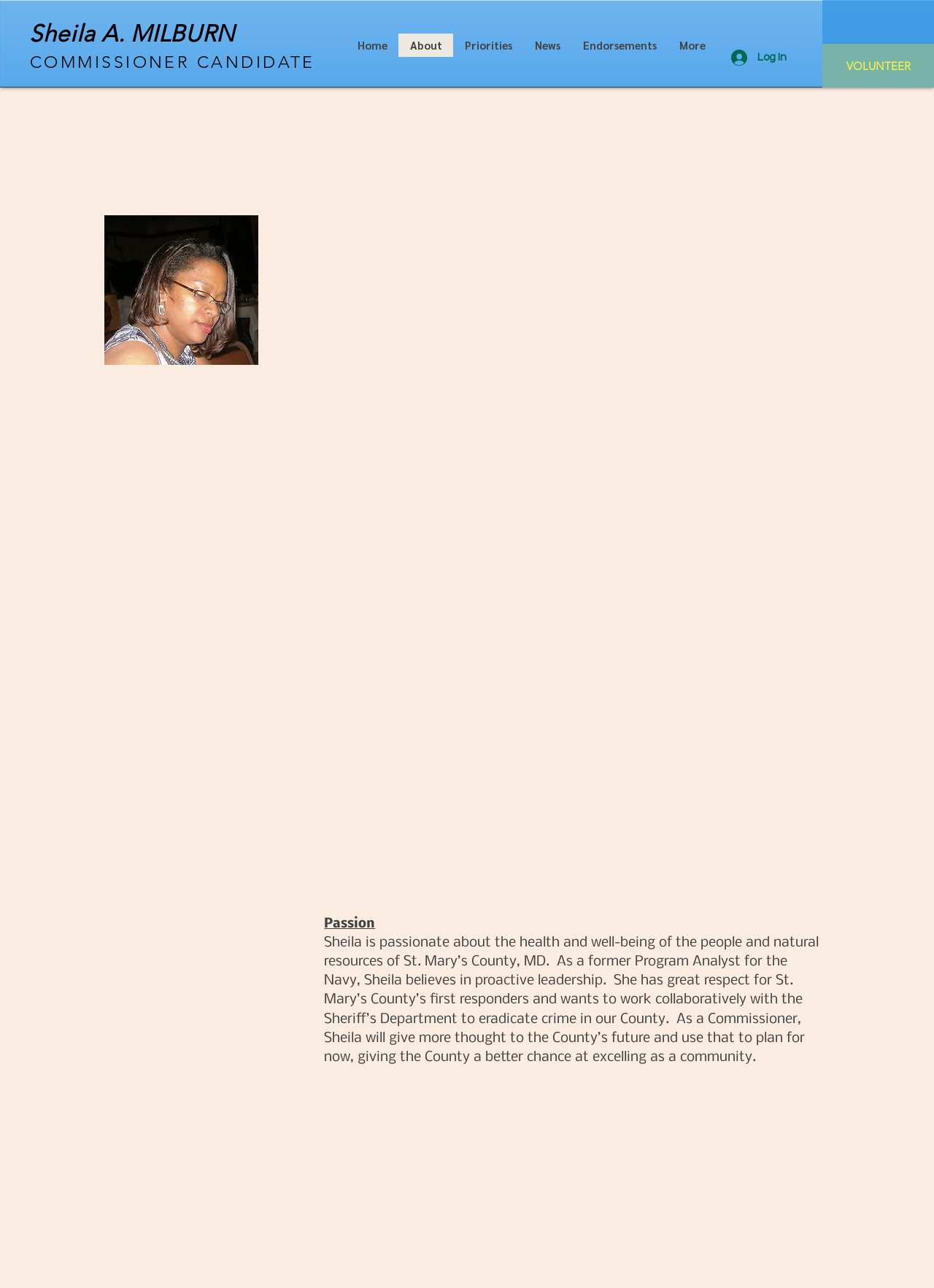By analyzing the image, answer the following question with a detailed response: What is the degree held by Sheila?

I found the answer by reading the StaticText element that mentions 'Sheila holds a B.S. in Business Administration from Univ. of MD University College'.